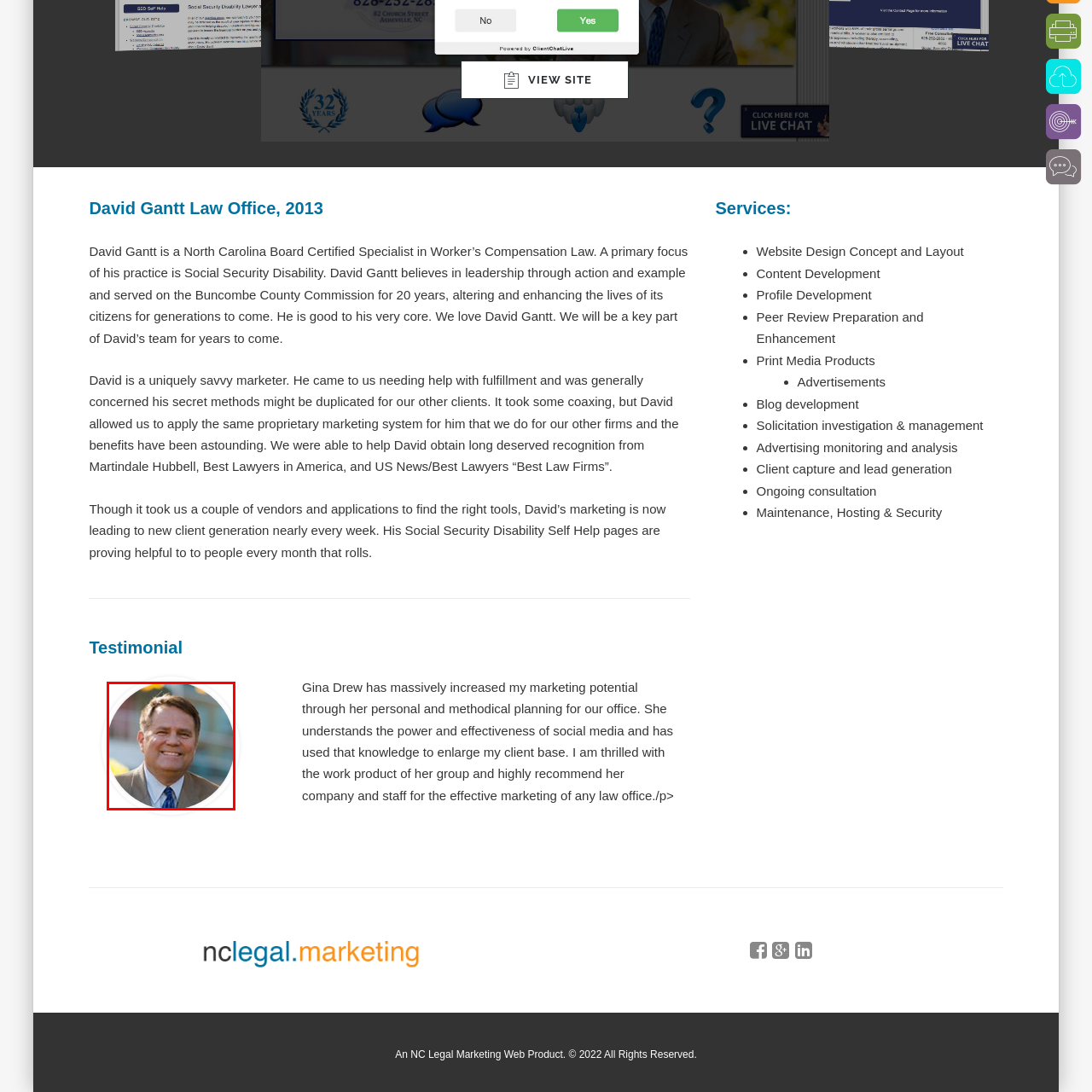Offer a detailed caption for the image that is surrounded by the red border.

The image features a professional, smiling man captured in a circular frame, suggesting a friendly and approachable demeanor. He appears to be dressed in a formal suit, complemented by a crisp tie, reflecting his professional background. The warm lighting indicates a positive atmosphere, enhancing the overall impression of confidence and competence. This image is prominently displayed alongside testimonials highlighting David Gantt's expertise as a North Carolina Board Certified Specialist in Worker’s Compensation Law and his skills in leveraging marketing strategies for his law office. His leadership and commitment to enhancing the lives of his community are underscored in the accompanying text, which emphasizes the significant impact he has had over his years of service.